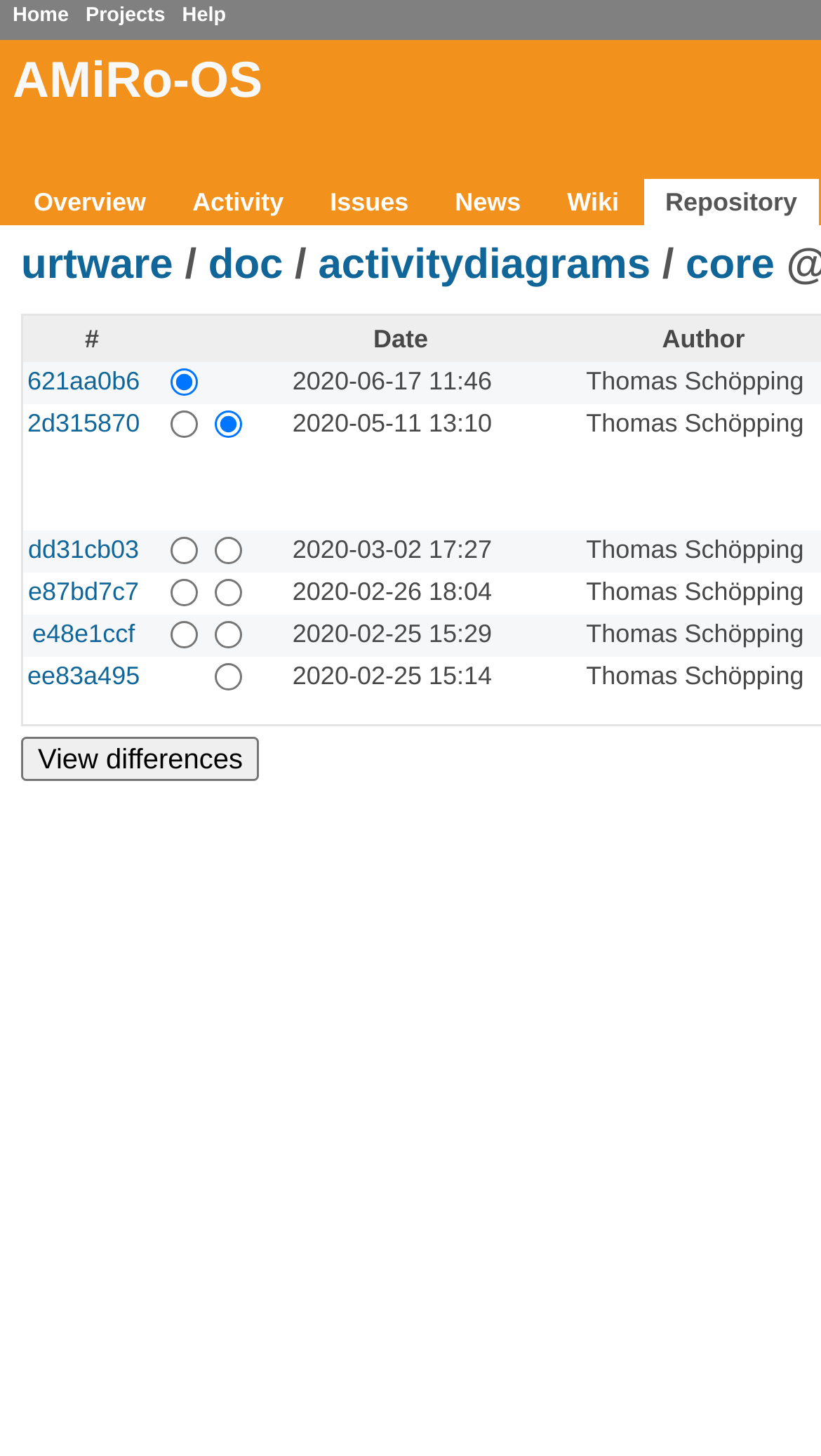Examine the image and give a thorough answer to the following question:
What is the ID of the first activity?

The first activity ID is '621aa0b6' which is mentioned in the first gridcell of the activity table.